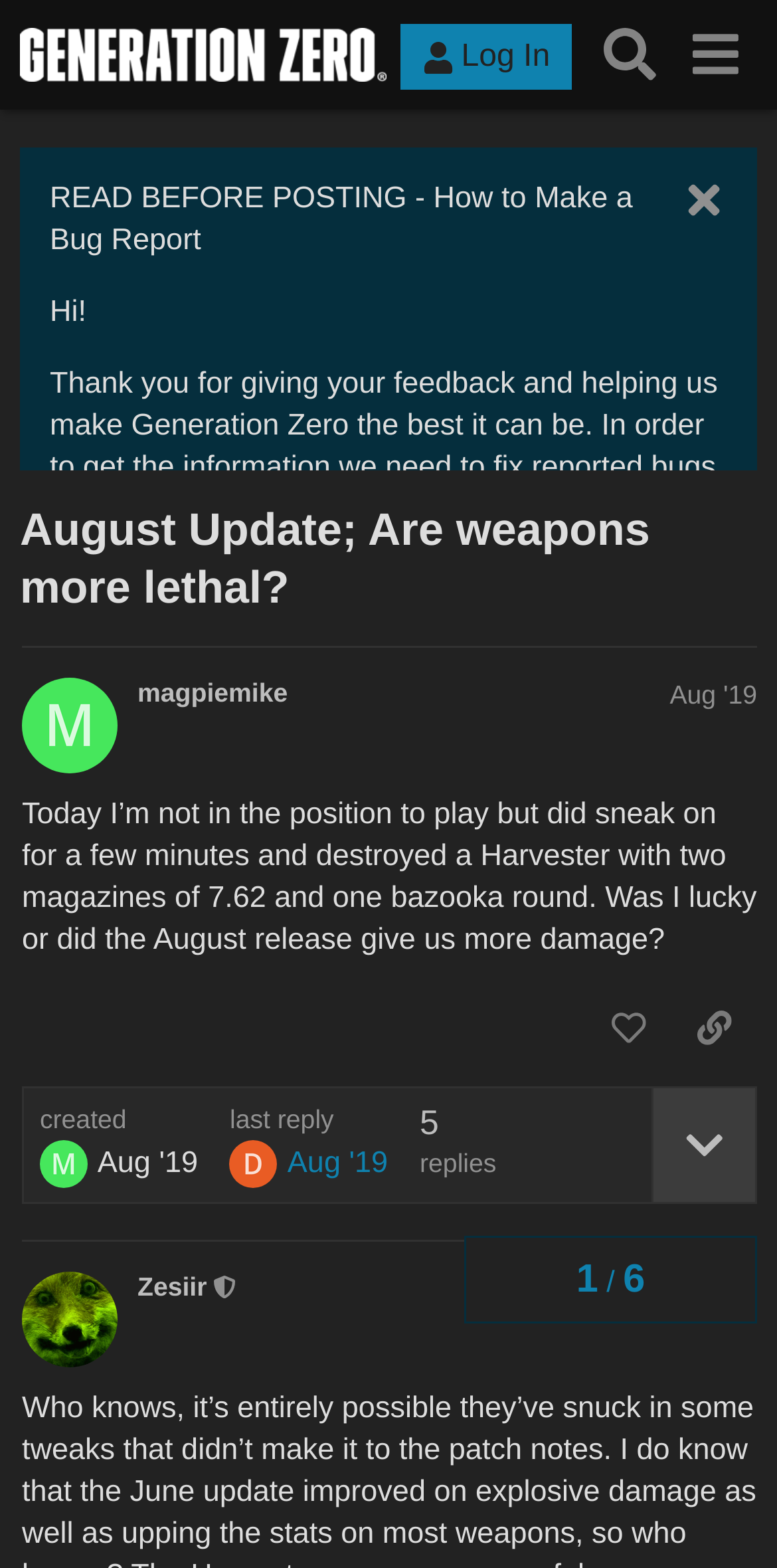Please find and report the bounding box coordinates of the element to click in order to perform the following action: "Expand topic details". The coordinates should be expressed as four float numbers between 0 and 1, in the format [left, top, right, bottom].

[0.838, 0.694, 0.972, 0.766]